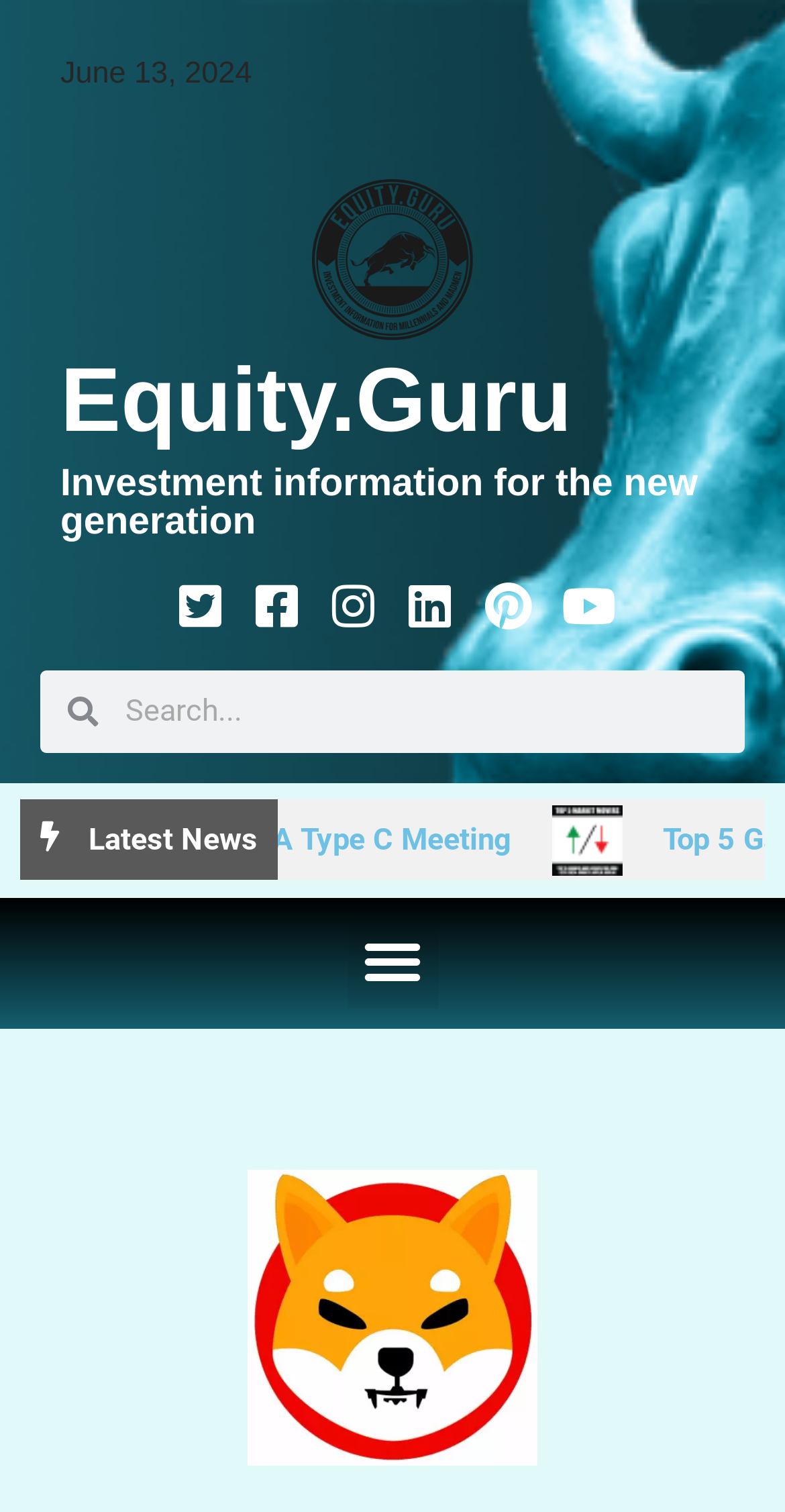Identify the bounding box coordinates for the UI element that matches this description: "Skip to content".

[0.0, 0.043, 0.077, 0.069]